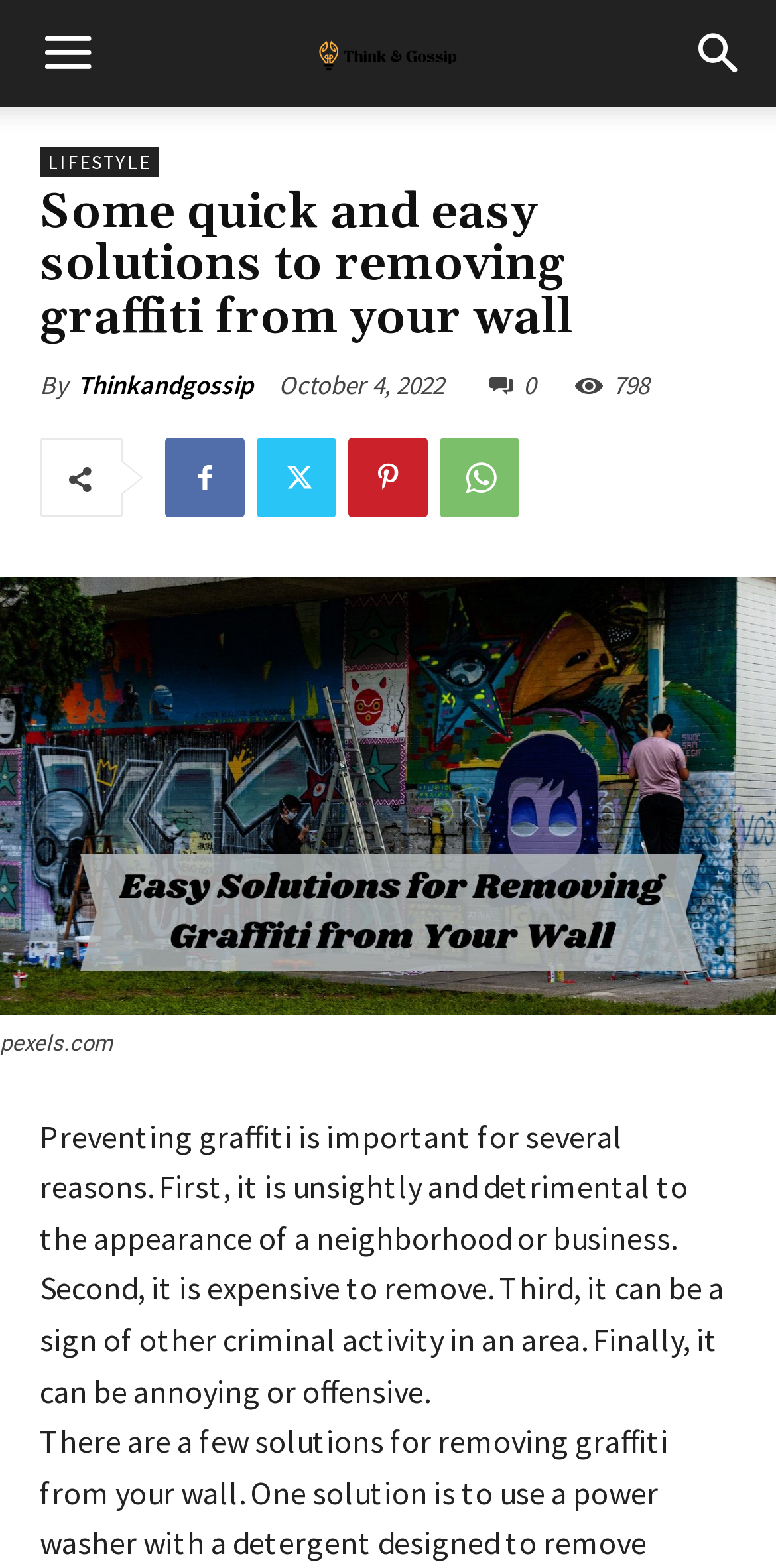What is the date of the article?
Look at the image and answer the question with a single word or phrase.

October 4, 2022